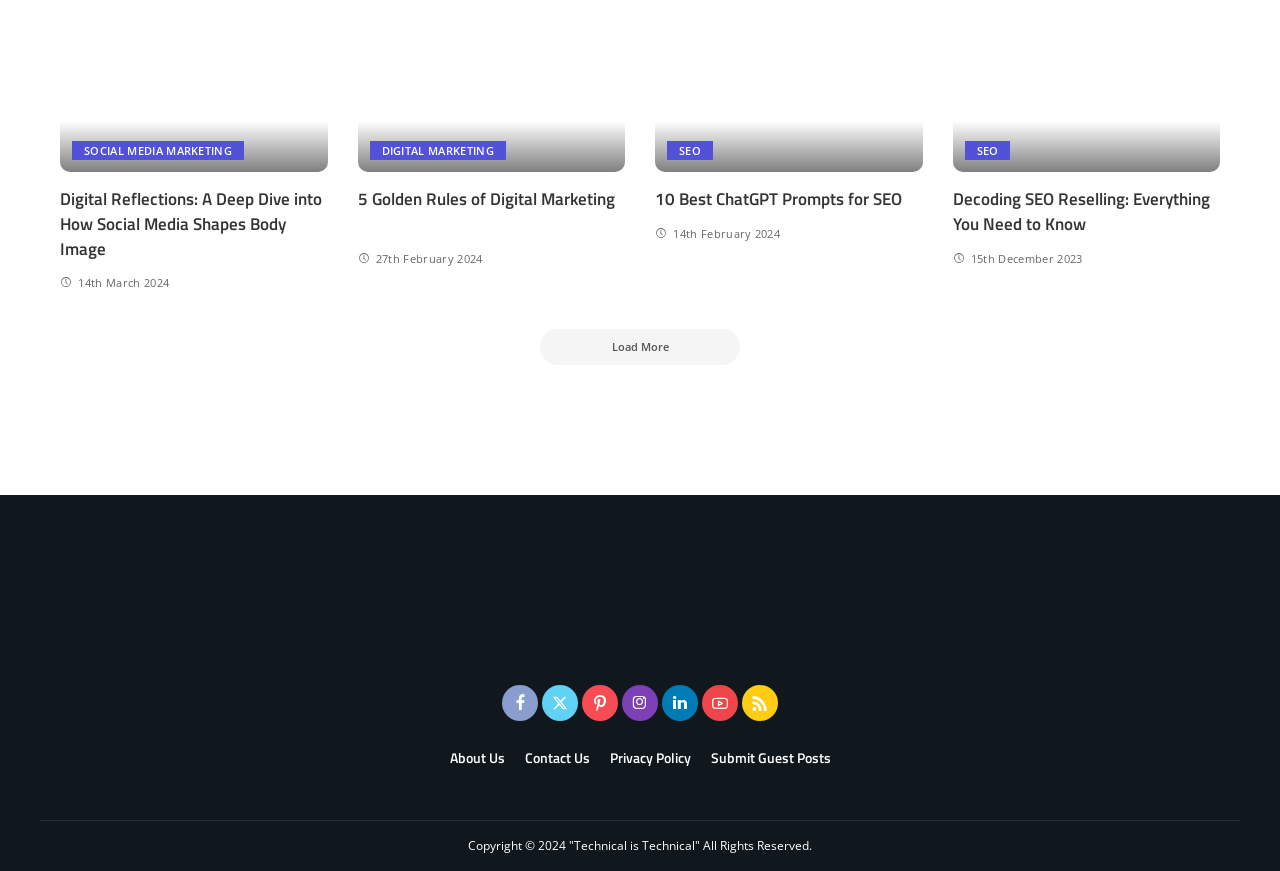Determine the bounding box coordinates of the region that needs to be clicked to achieve the task: "Load more articles".

[0.422, 0.699, 0.578, 0.74]